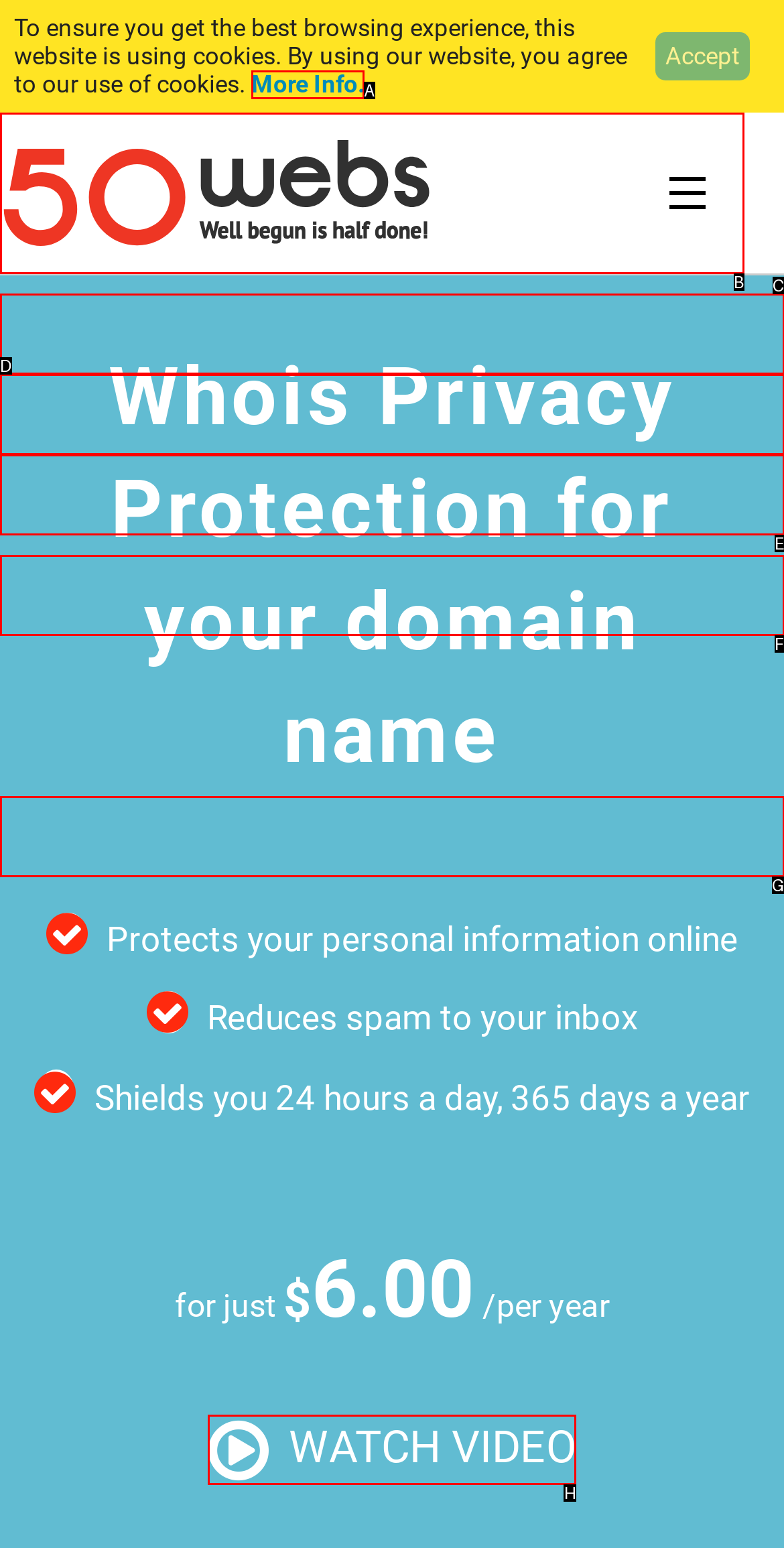Pick the option that should be clicked to perform the following task: Watch video
Answer with the letter of the selected option from the available choices.

H